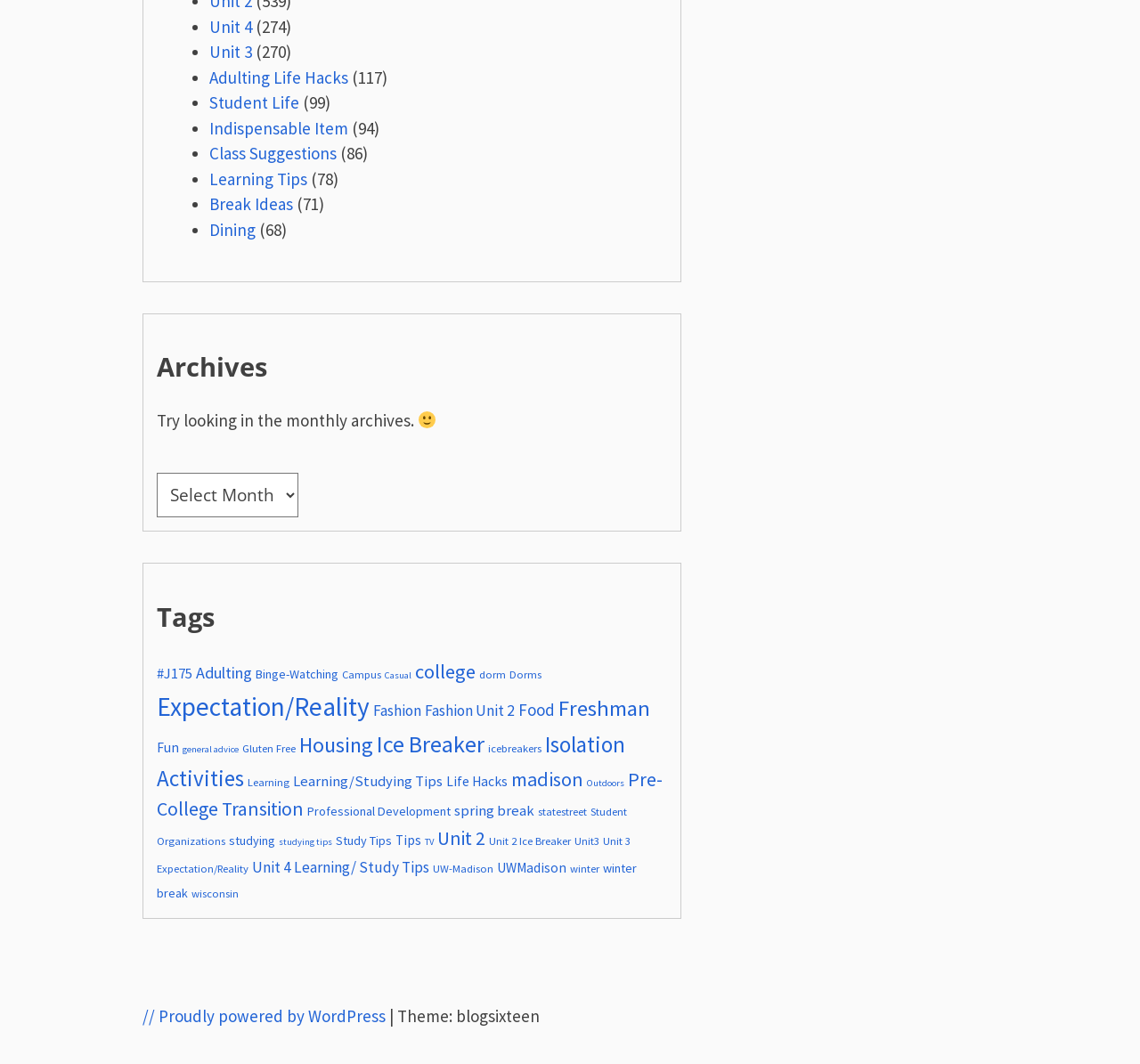Pinpoint the bounding box coordinates of the clickable area necessary to execute the following instruction: "Select 'Archives' from the combobox". The coordinates should be given as four float numbers between 0 and 1, namely [left, top, right, bottom].

[0.138, 0.445, 0.262, 0.486]